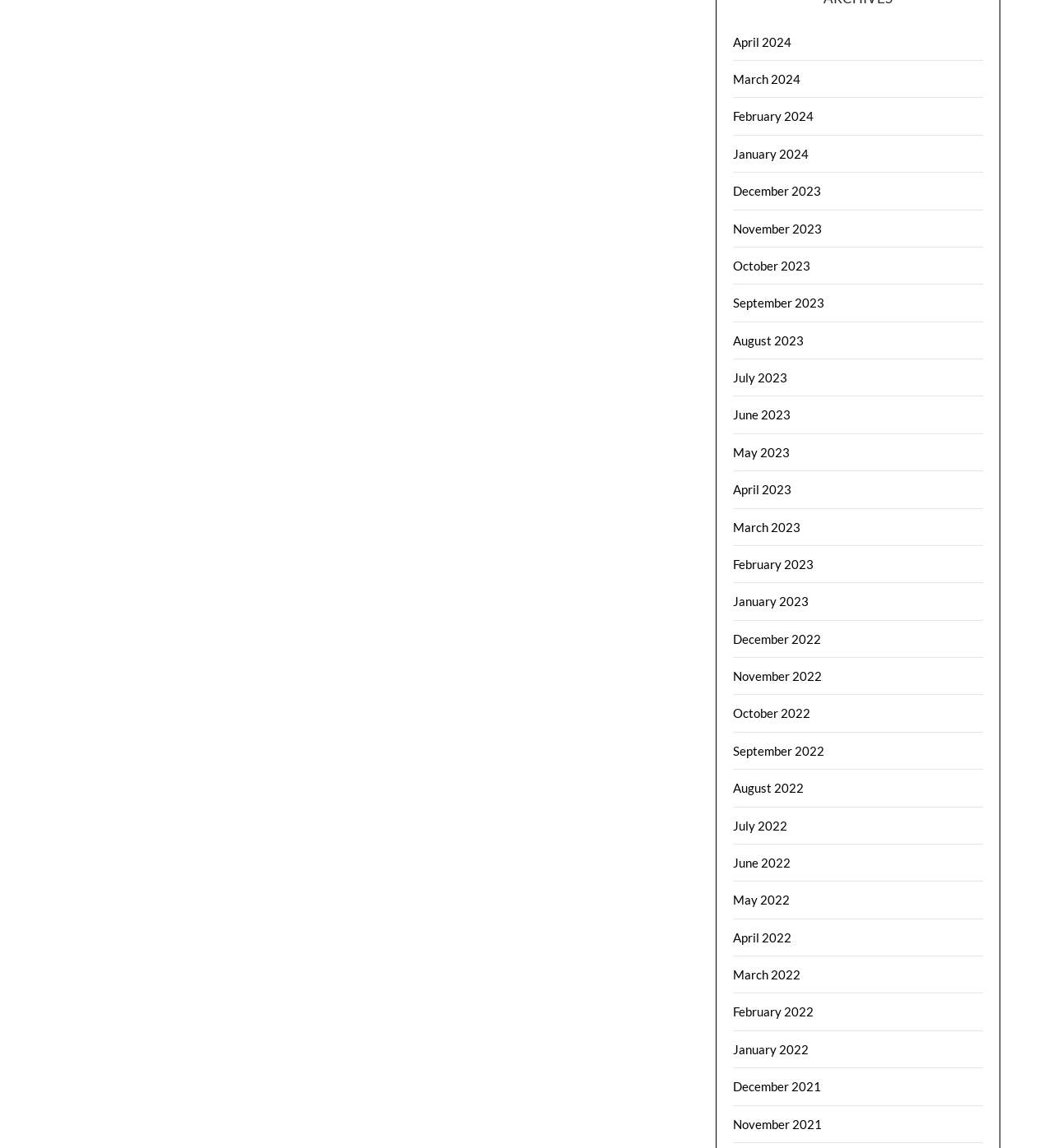Respond to the question below with a single word or phrase:
How many links are there on the webpage?

30